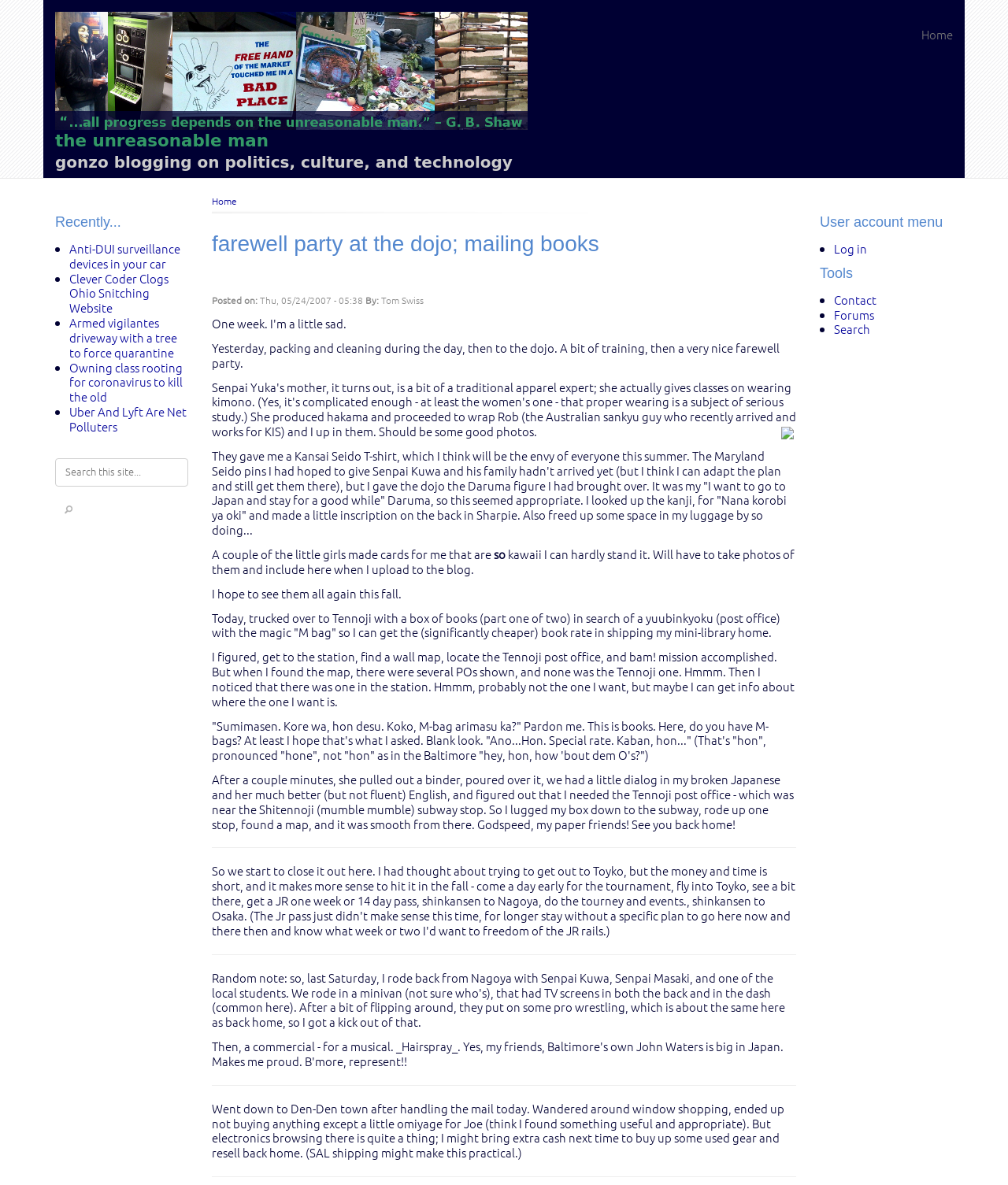Find the bounding box coordinates of the area to click in order to follow the instruction: "Click the 'Contact' link".

[0.827, 0.246, 0.87, 0.26]